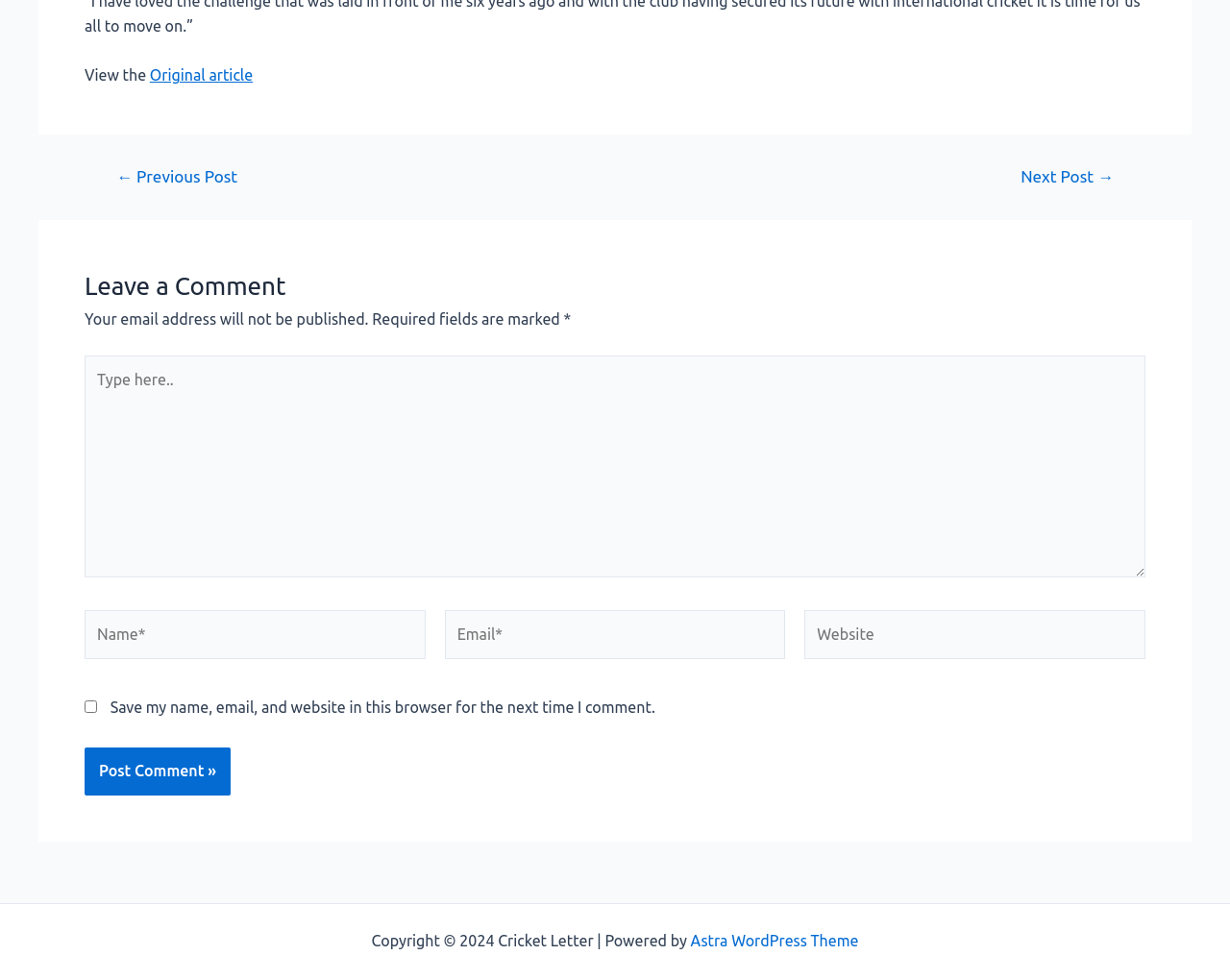What is the function of the 'Post Comment »' button? 
Can you provide a detailed and comprehensive answer to the question?

The 'Post Comment »' button is located below the text boxes and checkbox for leaving a comment, suggesting that its function is to submit the comment after filling in the required information.